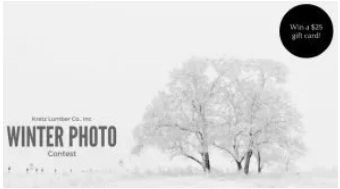From the image, can you give a detailed response to the question below:
What is the prize for the contest?

The callout in the corner of the image states 'Win a $25 gift card!' which implies that the winner of the contest will receive a gift card worth $25.